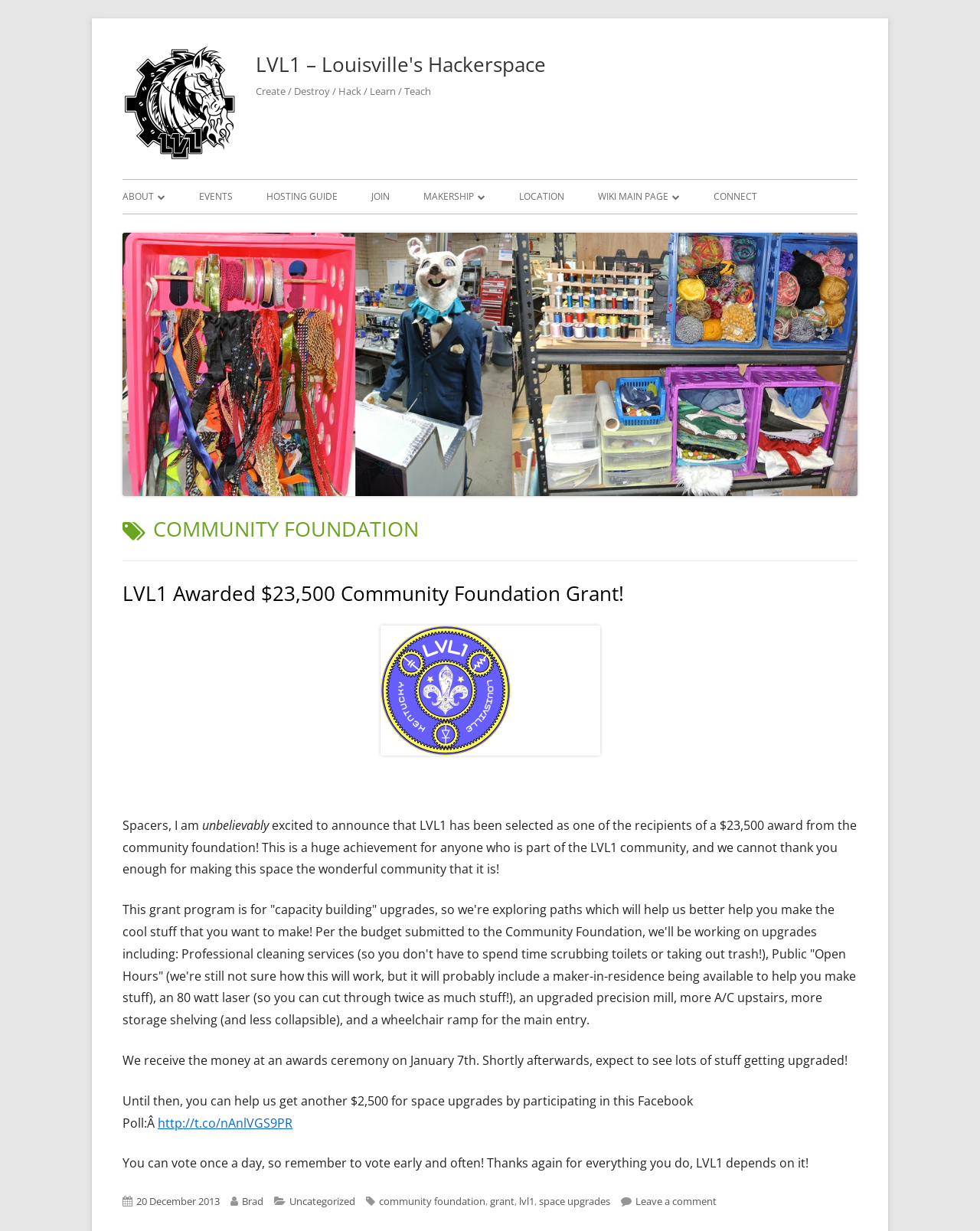What is the date of the awards ceremony?
Based on the screenshot, answer the question with a single word or phrase.

January 7th